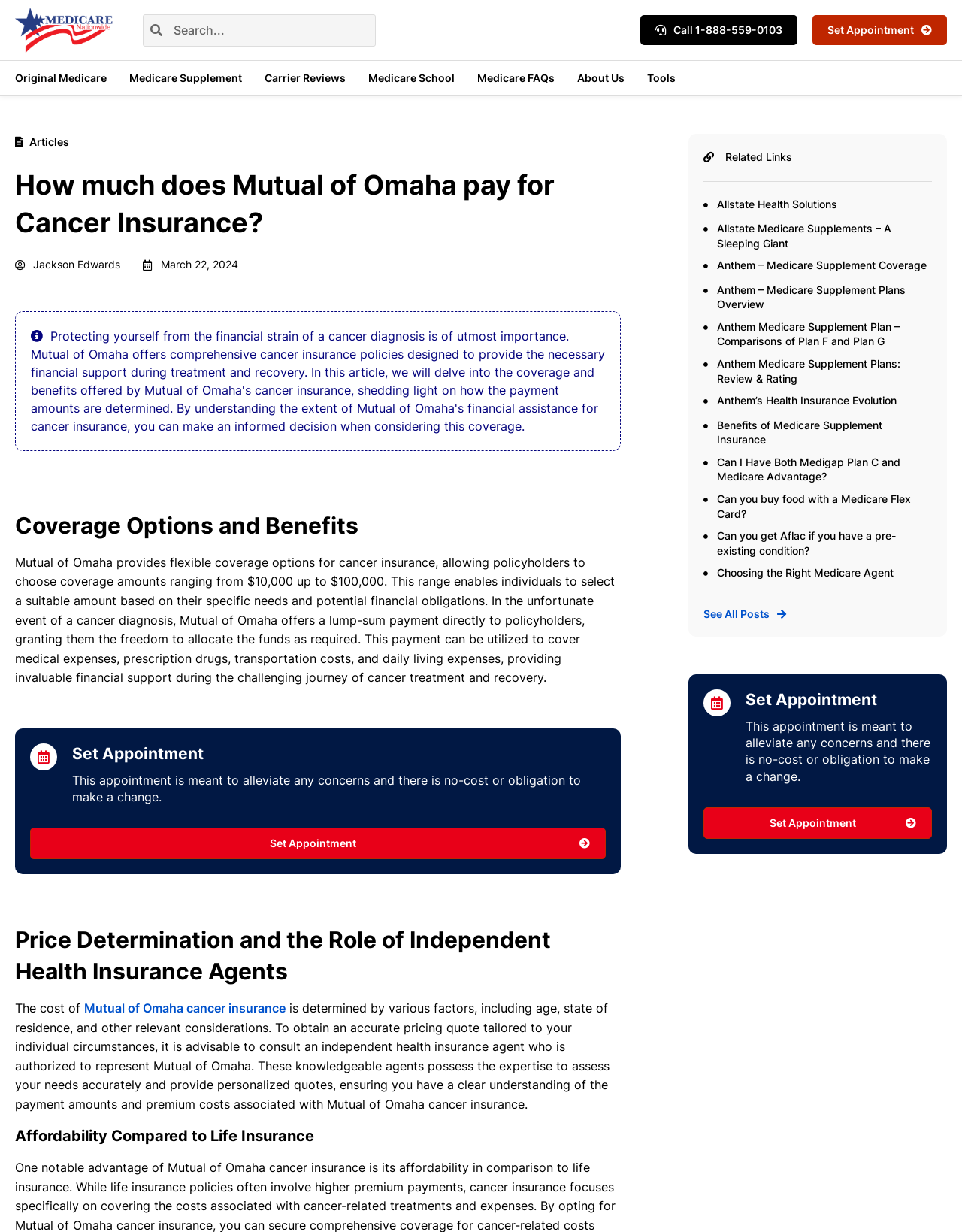Please provide the bounding box coordinates for the UI element as described: "Choosing the Right Medicare Agent". The coordinates must be four floats between 0 and 1, represented as [left, top, right, bottom].

[0.745, 0.459, 0.929, 0.471]